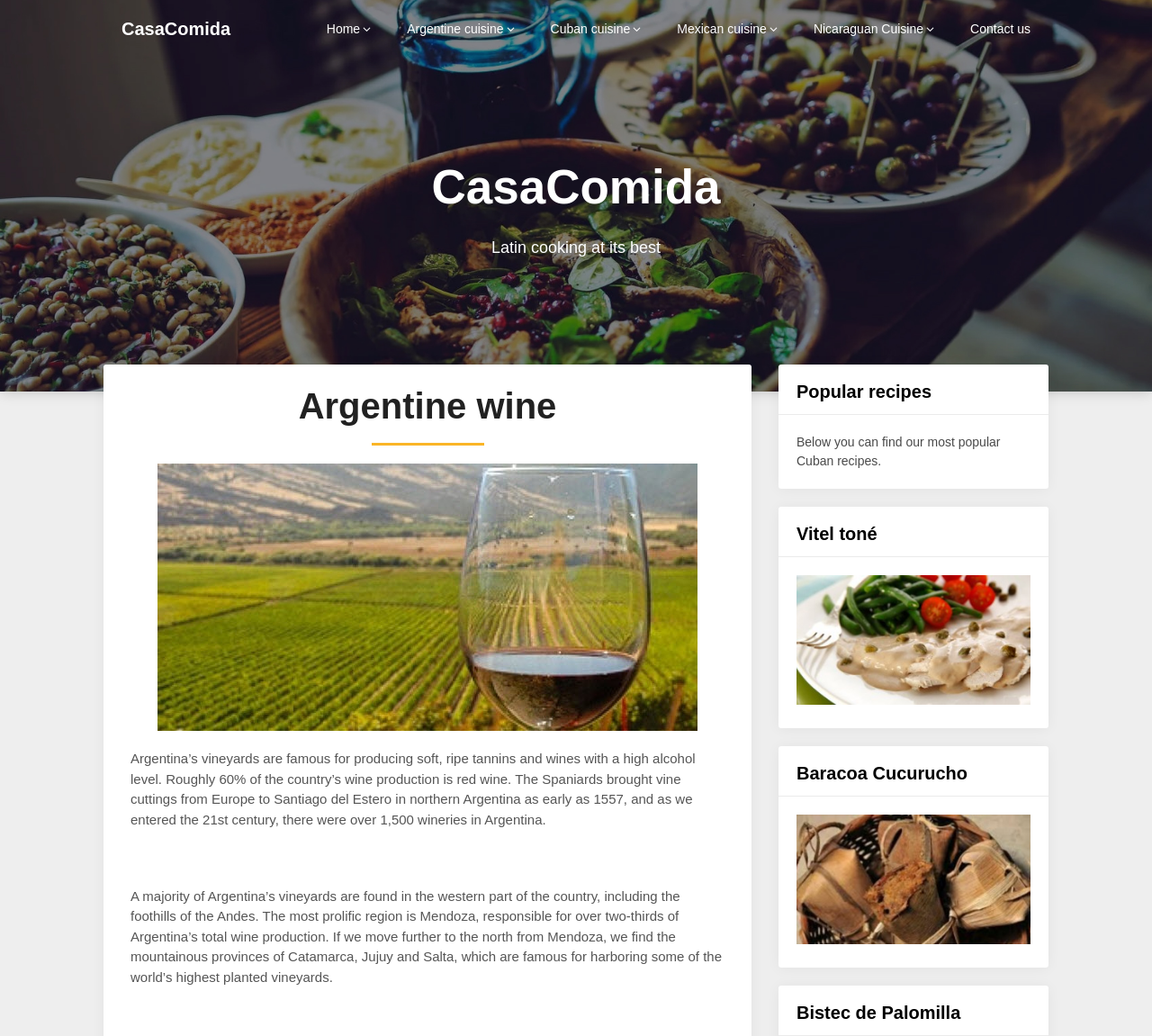Provide an in-depth caption for the webpage.

The webpage is about Argentine wine, with a focus on its production and characteristics. At the top, there is a navigation menu with links to different cuisines, including CasaComida, Home, Argentine cuisine, Cuban cuisine, Mexican cuisine, Nicaraguan Cuisine, and Contact us. 

Below the navigation menu, there is a header section with a heading "Argentine wine" and an image of wine. The image is positioned to the right of the heading. 

The main content of the webpage is divided into two sections. The first section provides an introduction to Argentine wine, describing its characteristics, history, and production regions. This section consists of three paragraphs of text, with the first paragraph discussing the country's wine production, the second paragraph describing the location of vineyards, and the third paragraph providing more information about the wine production regions.

The second section is titled "Popular recipes" and appears below the introduction to Argentine wine. This section lists three popular Cuban recipes, including Vitel toné, Baracoa Cucurucho, and Bistec de Palomilla, each with a heading and a link to the recipe. The links are positioned to the right of the headings.